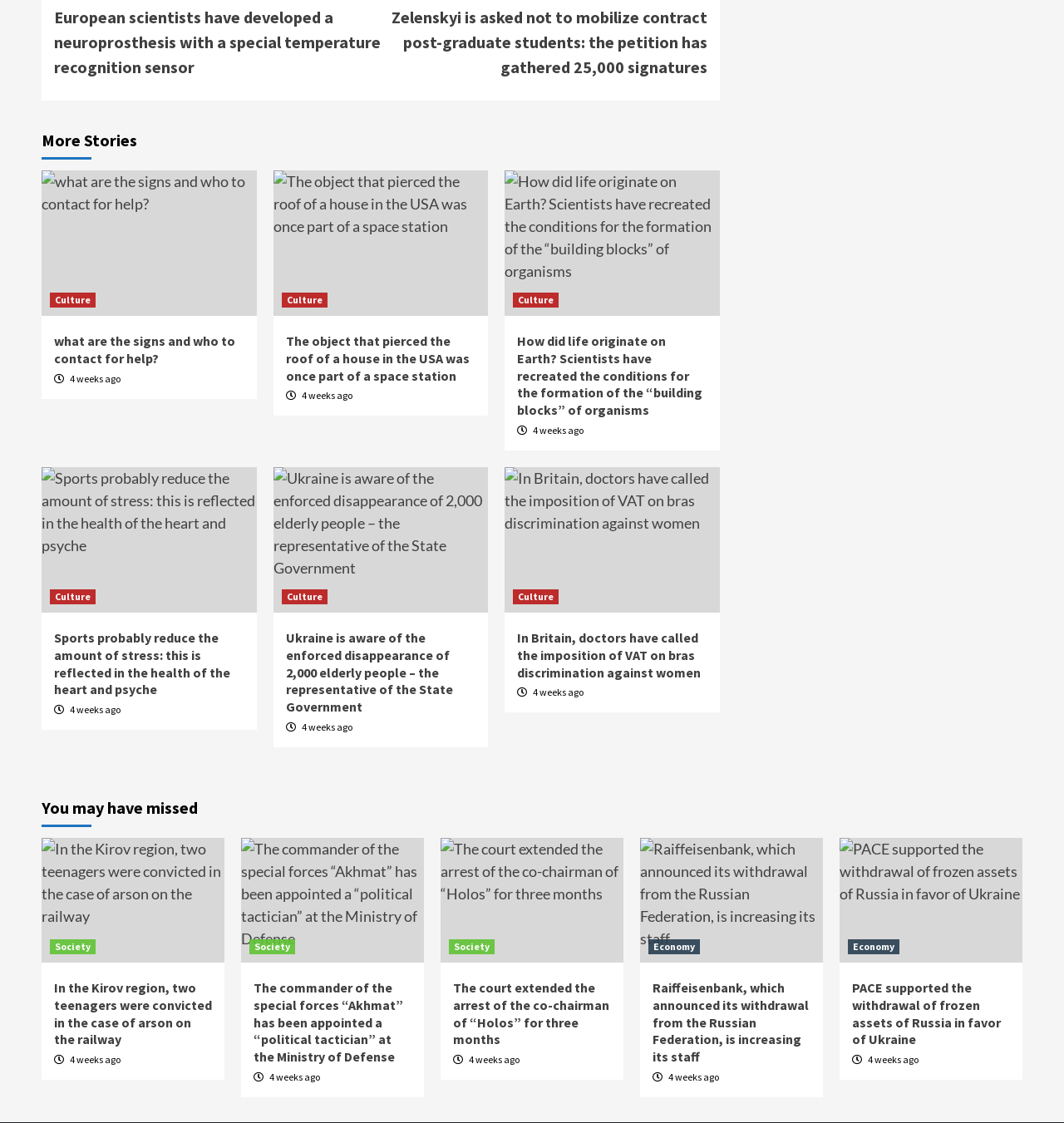Identify the bounding box coordinates for the region to click in order to carry out this instruction: "click on the link 'what are the signs and who to contact for help?'". Provide the coordinates using four float numbers between 0 and 1, formatted as [left, top, right, bottom].

[0.039, 0.152, 0.241, 0.281]